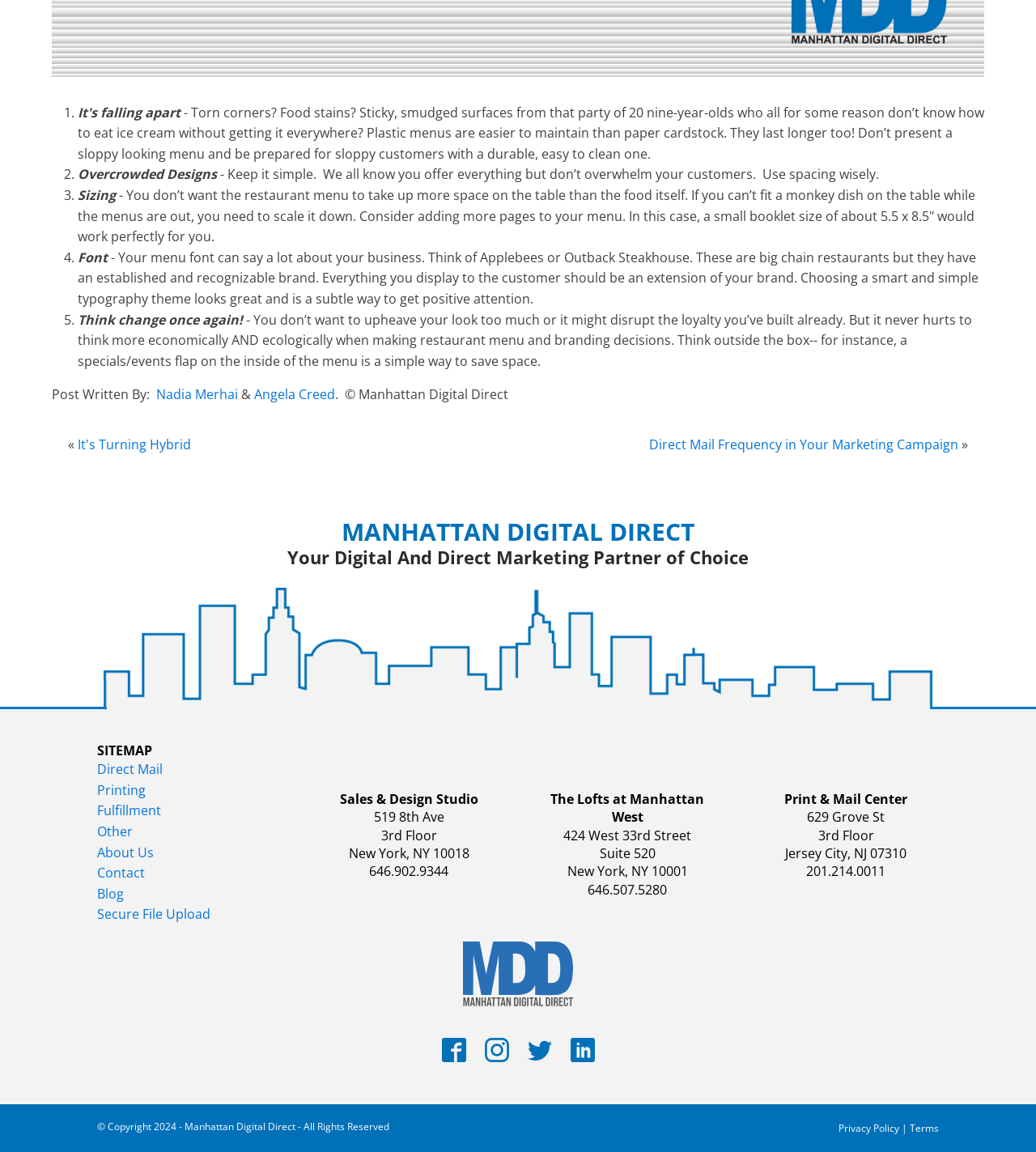Based on the element description "Other", predict the bounding box coordinates of the UI element.

[0.094, 0.714, 0.128, 0.729]